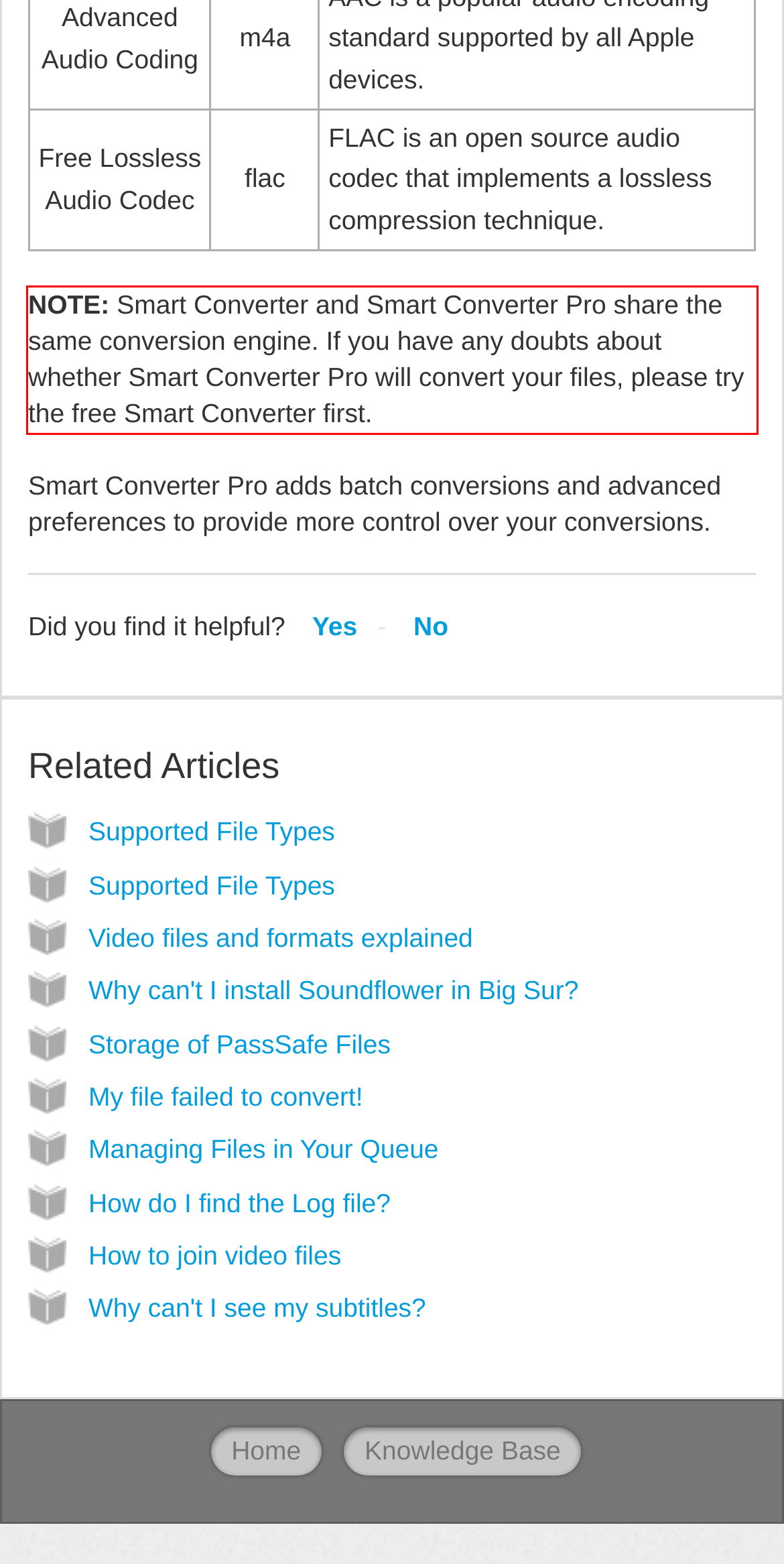Please extract the text content from the UI element enclosed by the red rectangle in the screenshot.

NOTE: Smart Converter and Smart Converter Pro share the same conversion engine. If you have any doubts about whether Smart Converter Pro will convert your files, please try the free Smart Converter first.